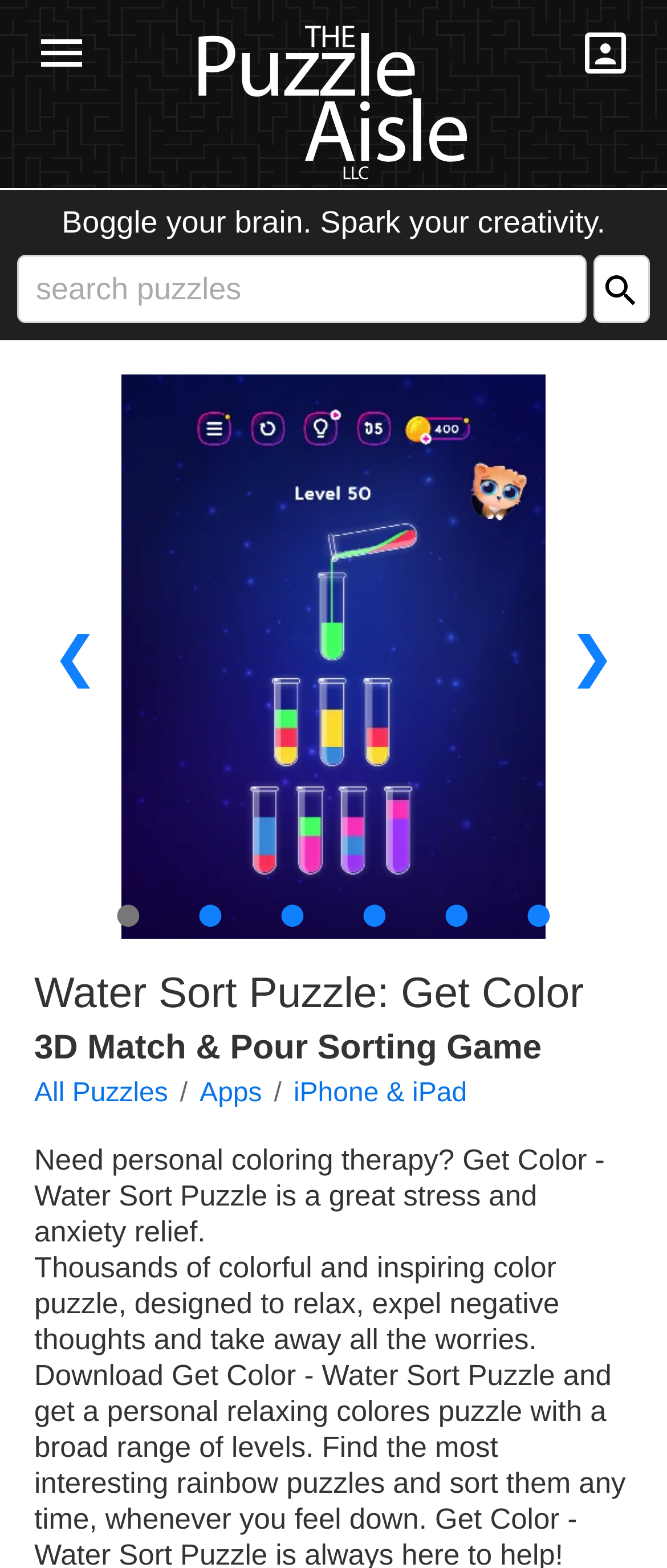Offer a comprehensive description of the webpage’s content and structure.

The webpage is about Water Sort Puzzle: Get Color, a puzzle game that offers stress and anxiety relief. At the top left, there is a small graphics symbol, and next to it, a larger image takes up most of the top section. On the top right, there is a member menu button represented by a graphics symbol.

Below the image, there is a tagline "Boggle your brain. Spark your creativity." in the middle of the page. To the left of the tagline, there is a search box with a placeholder text "search puzzles" and a search button with a graphics symbol inside. The search button is located to the right of the search box.

Underneath the search box, there is a large image labeled "Water Sort Puzzle: Get Color - Image 1" that takes up most of the page width. Below the image, there are navigation buttons "❮" and "❯" on the left and right sides, respectively.

In the middle of the page, there are six circular buttons arranged horizontally, each represented by a "●" symbol. Below these buttons, there are two headings "Water Sort Puzzle: Get Color" and "3D Match & Pour Sorting Game" that span the full width of the page.

Underneath the headings, there are three links "All Puzzles", "Apps", and "iPhone & iPad" arranged horizontally. Finally, at the bottom of the page, there is a paragraph of text that describes the game as a great stress and anxiety relief, which is also the meta description.